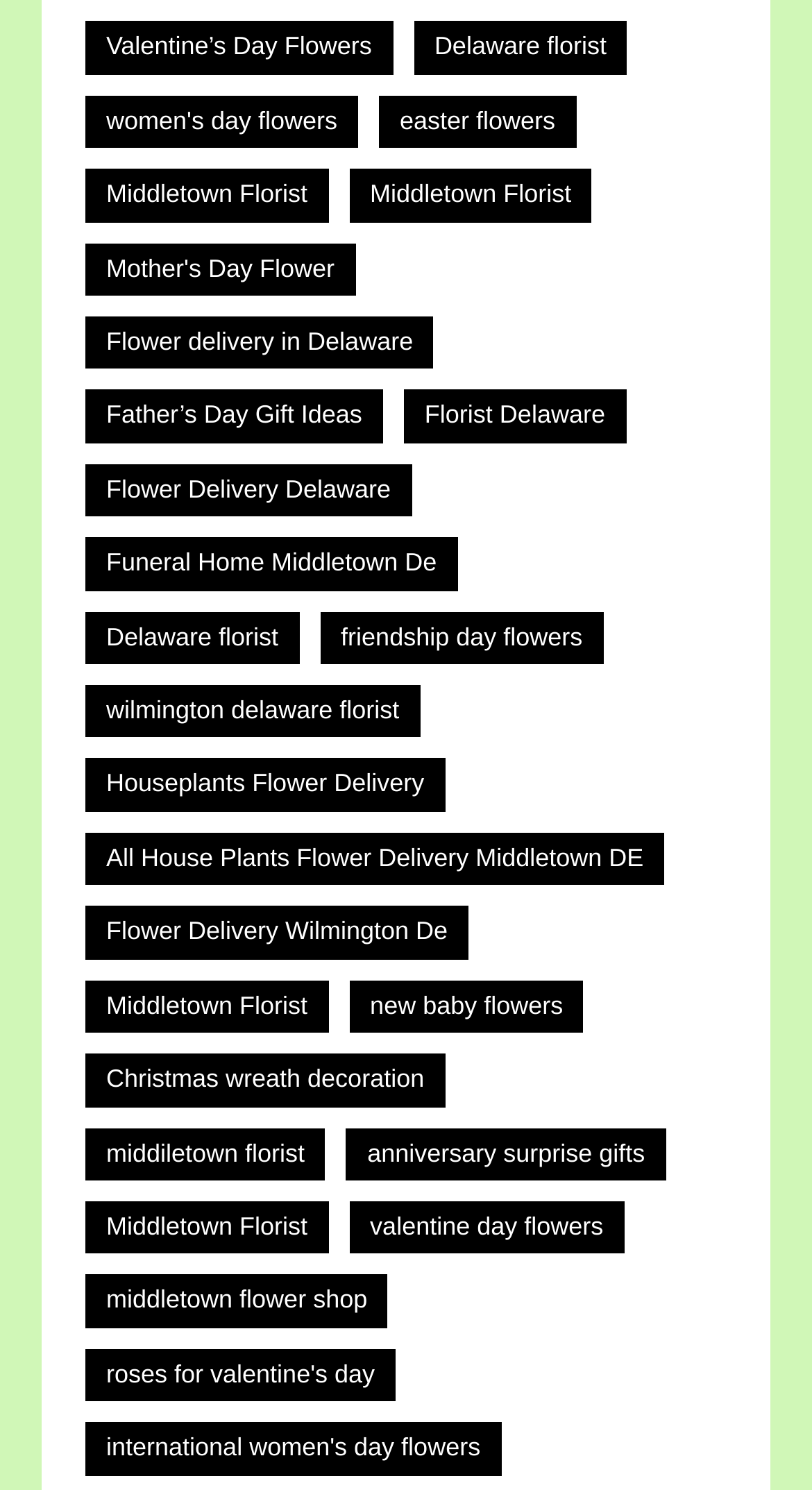What is the theme of the flowers delivered on March 8th?
Look at the image and answer with only one word or phrase.

Women's Day